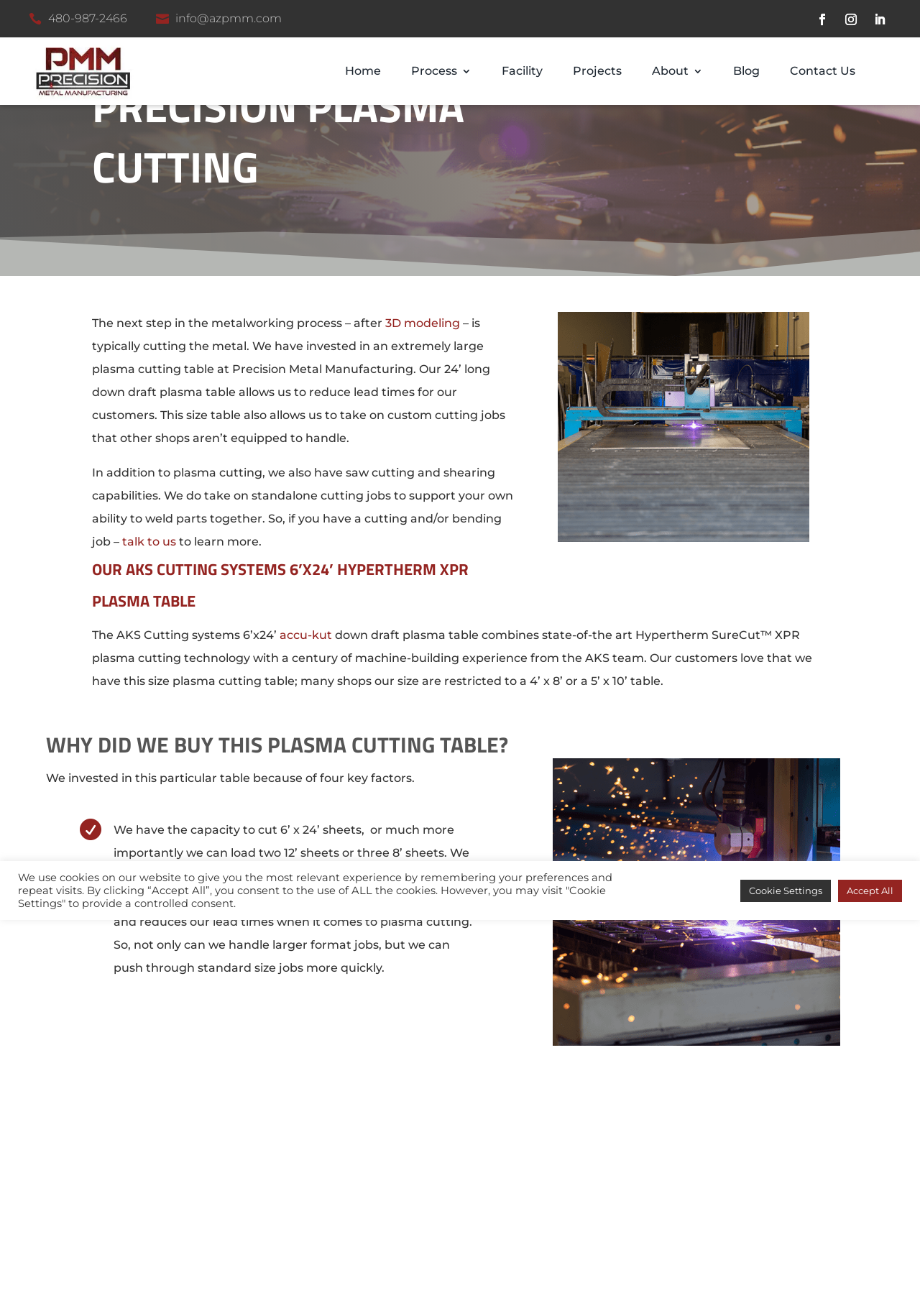Find the bounding box coordinates of the clickable element required to execute the following instruction: "Visit the home page". Provide the coordinates as four float numbers between 0 and 1, i.e., [left, top, right, bottom].

[0.375, 0.029, 0.414, 0.079]